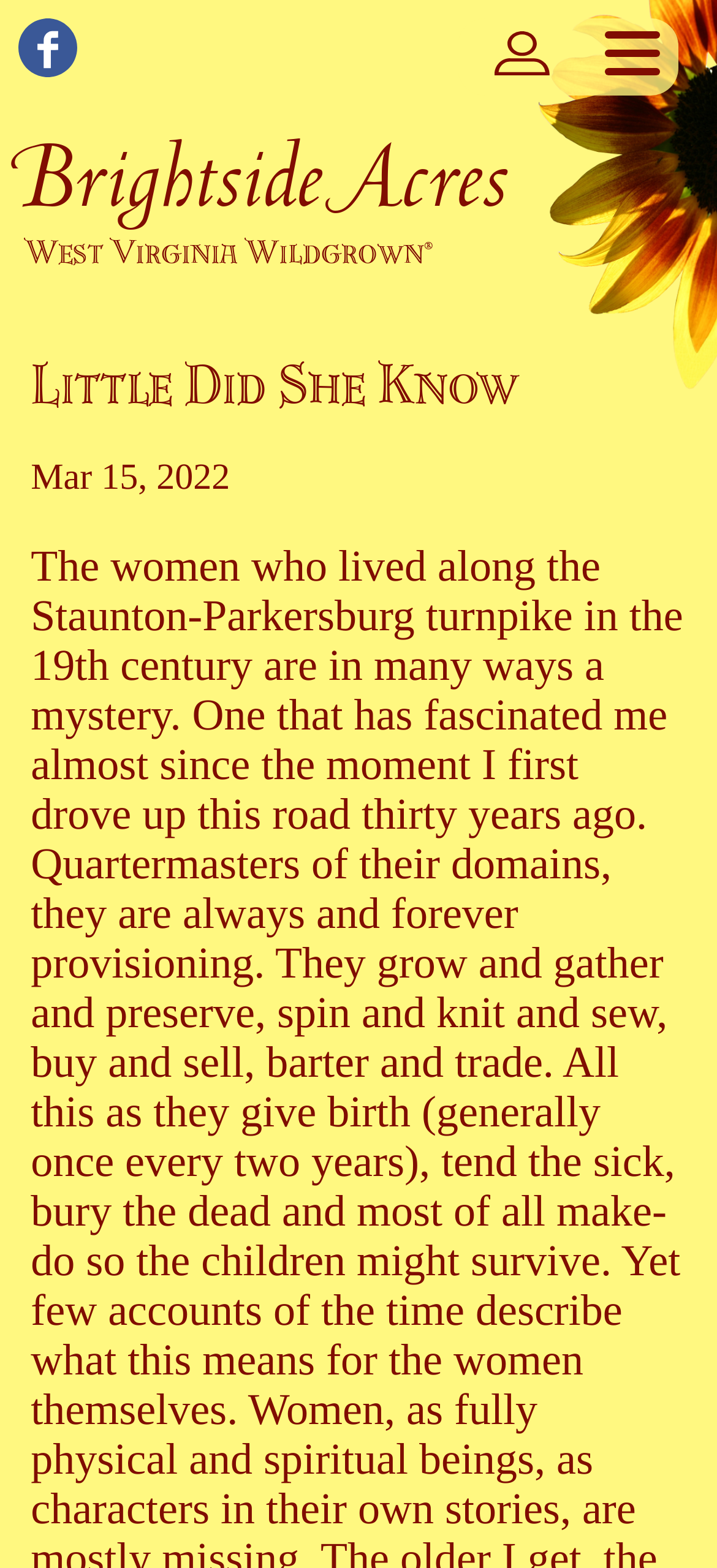Generate the text of the webpage's primary heading.

Little Did She Know